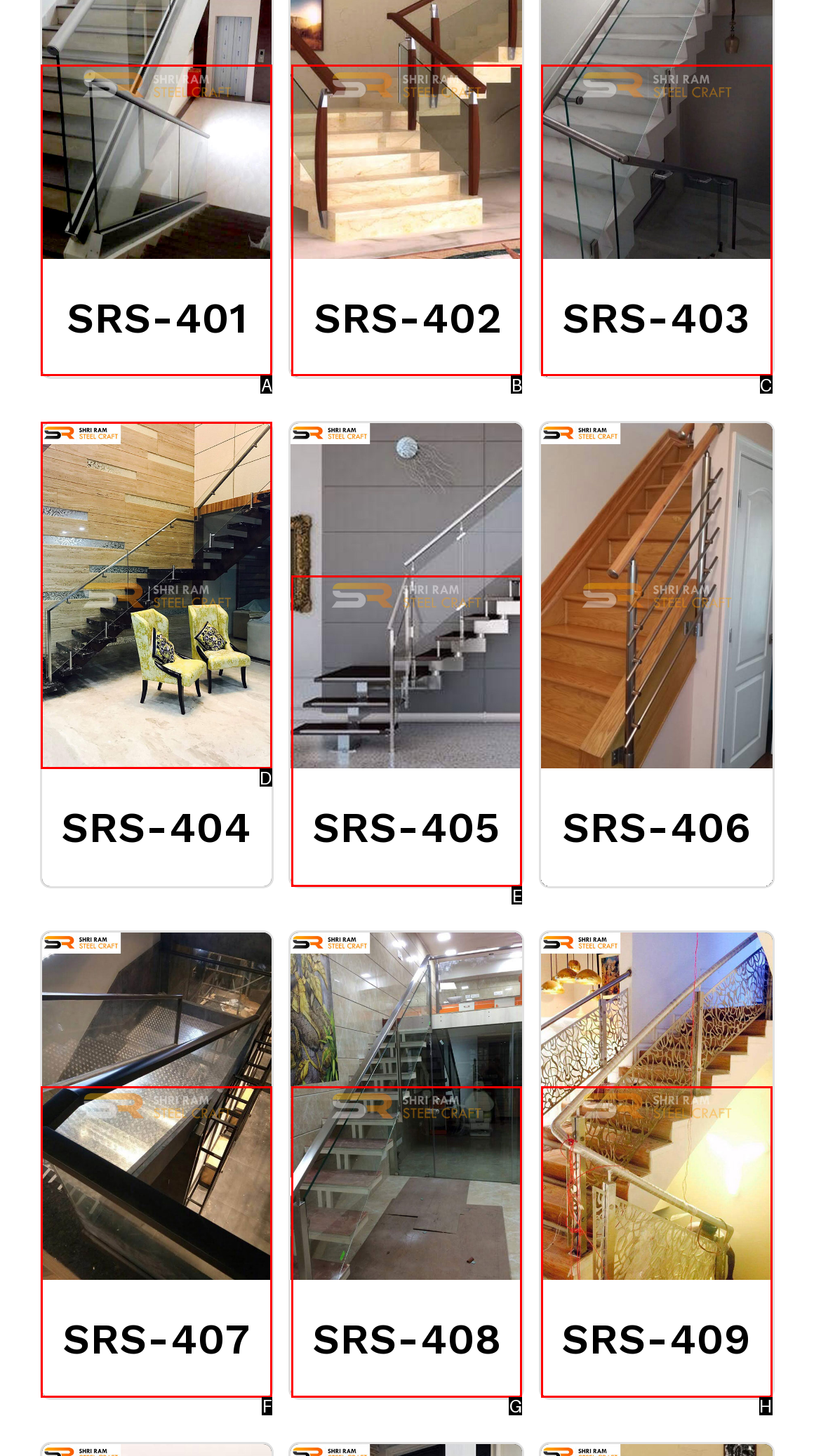Determine the HTML element to click for the instruction: View Stainless Steel Staircase Railing image.
Answer with the letter corresponding to the correct choice from the provided options.

D